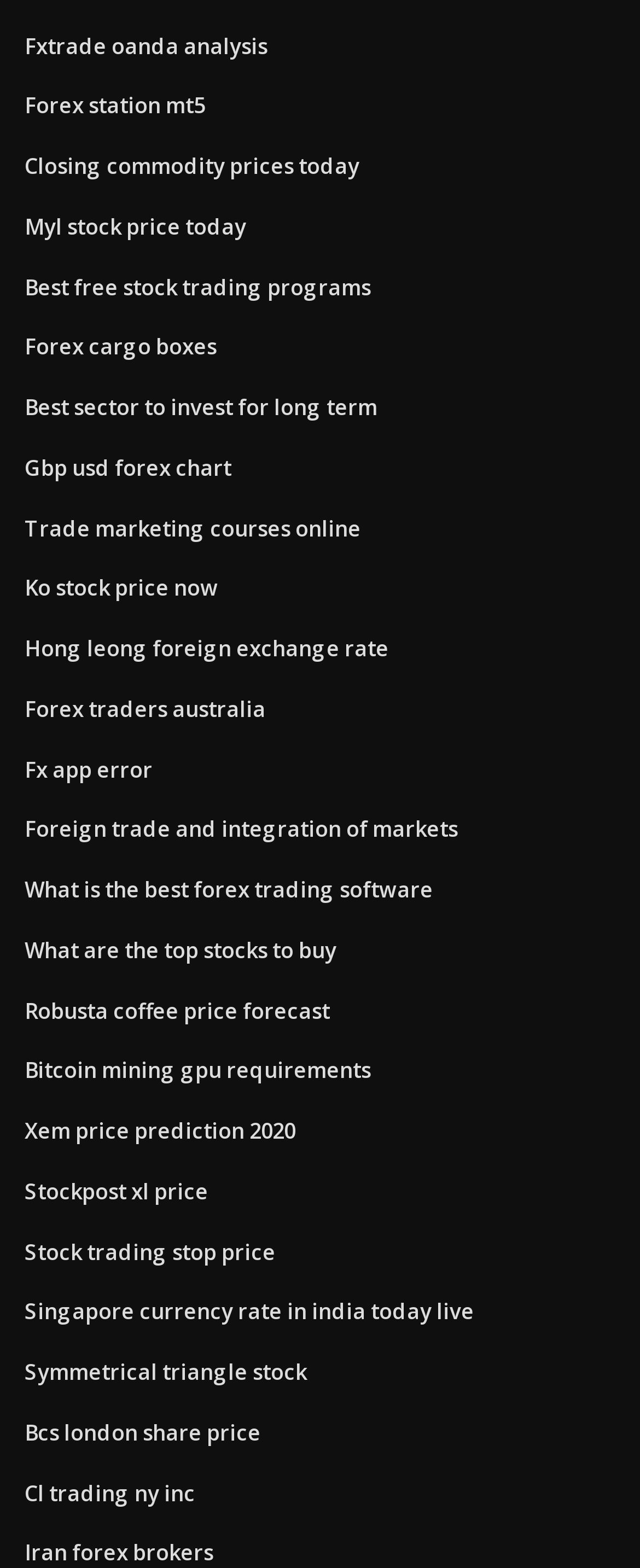Consider the image and give a detailed and elaborate answer to the question: 
What is the primary focus of the links on this webpage?

The links on the webpage are primarily focused on financial markets, including forex, stocks, commodities, and cryptocurrencies. The links mention specific market data, analysis, and resources, indicating that the webpage is centered around providing information and tools for individuals interested in financial markets.